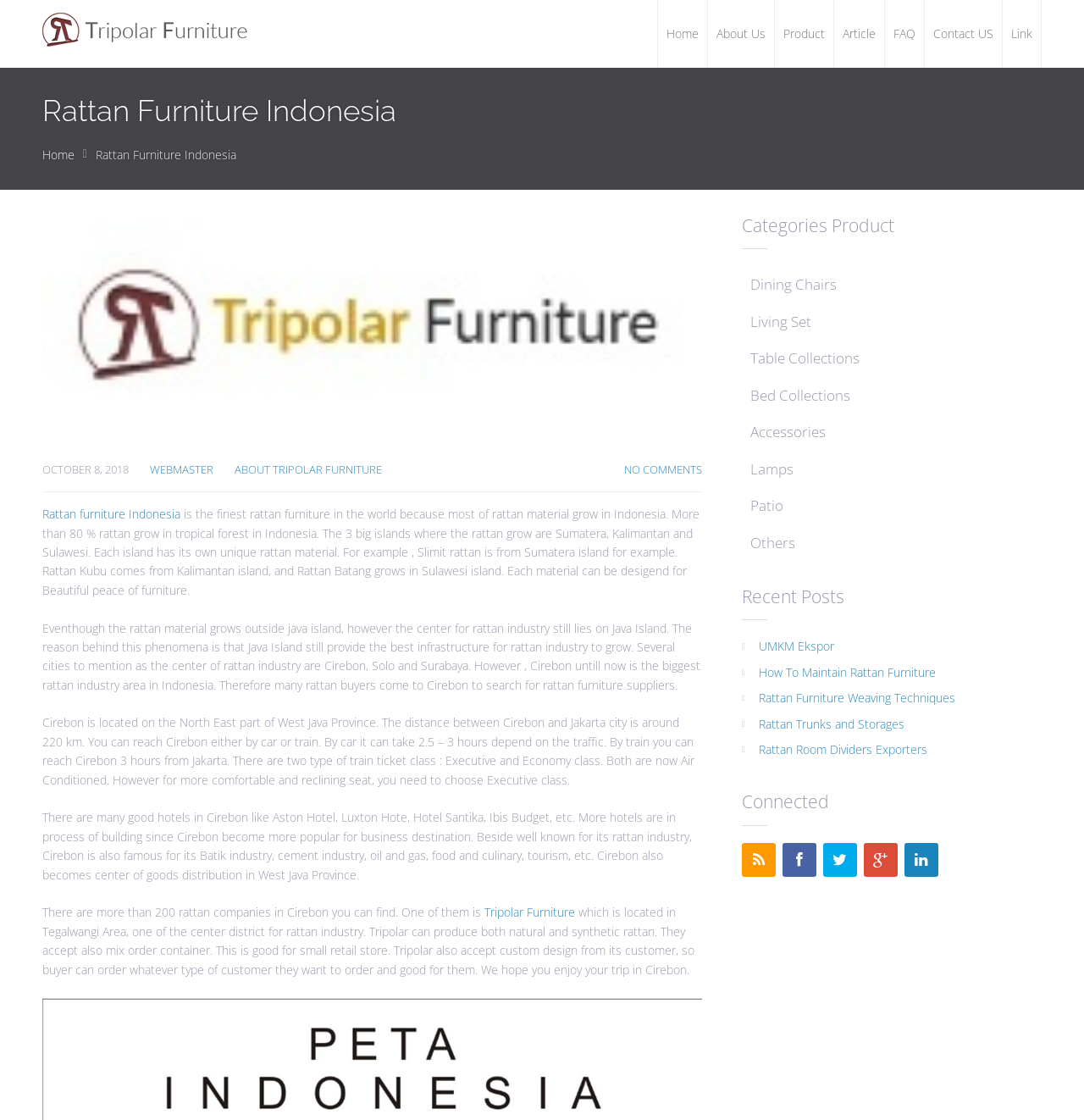What is the main material used for furniture in Indonesia?
Please answer using one word or phrase, based on the screenshot.

Rattan